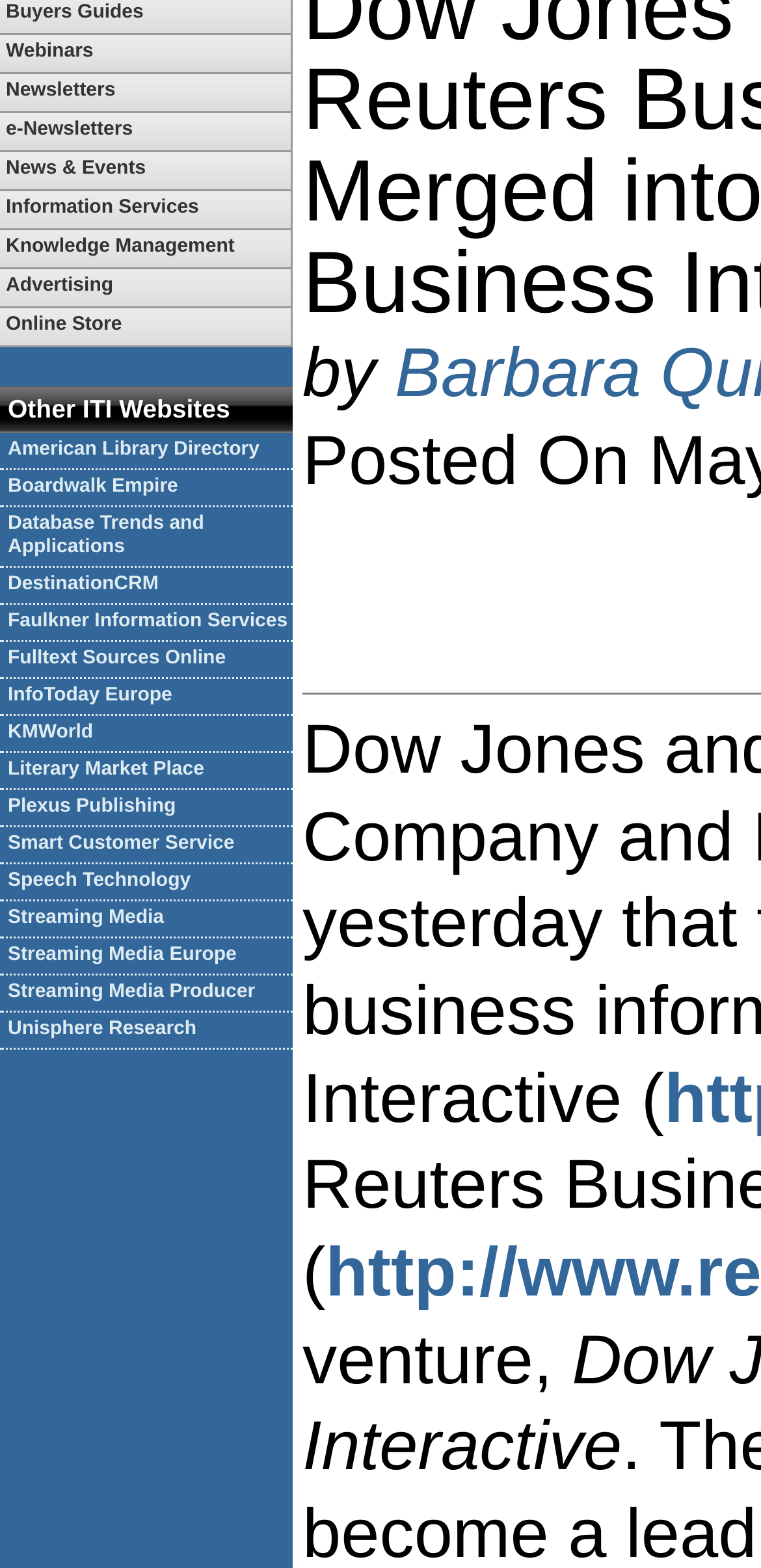Identify the bounding box for the described UI element: "Streaming Media Producer".

[0.0, 0.622, 0.385, 0.646]